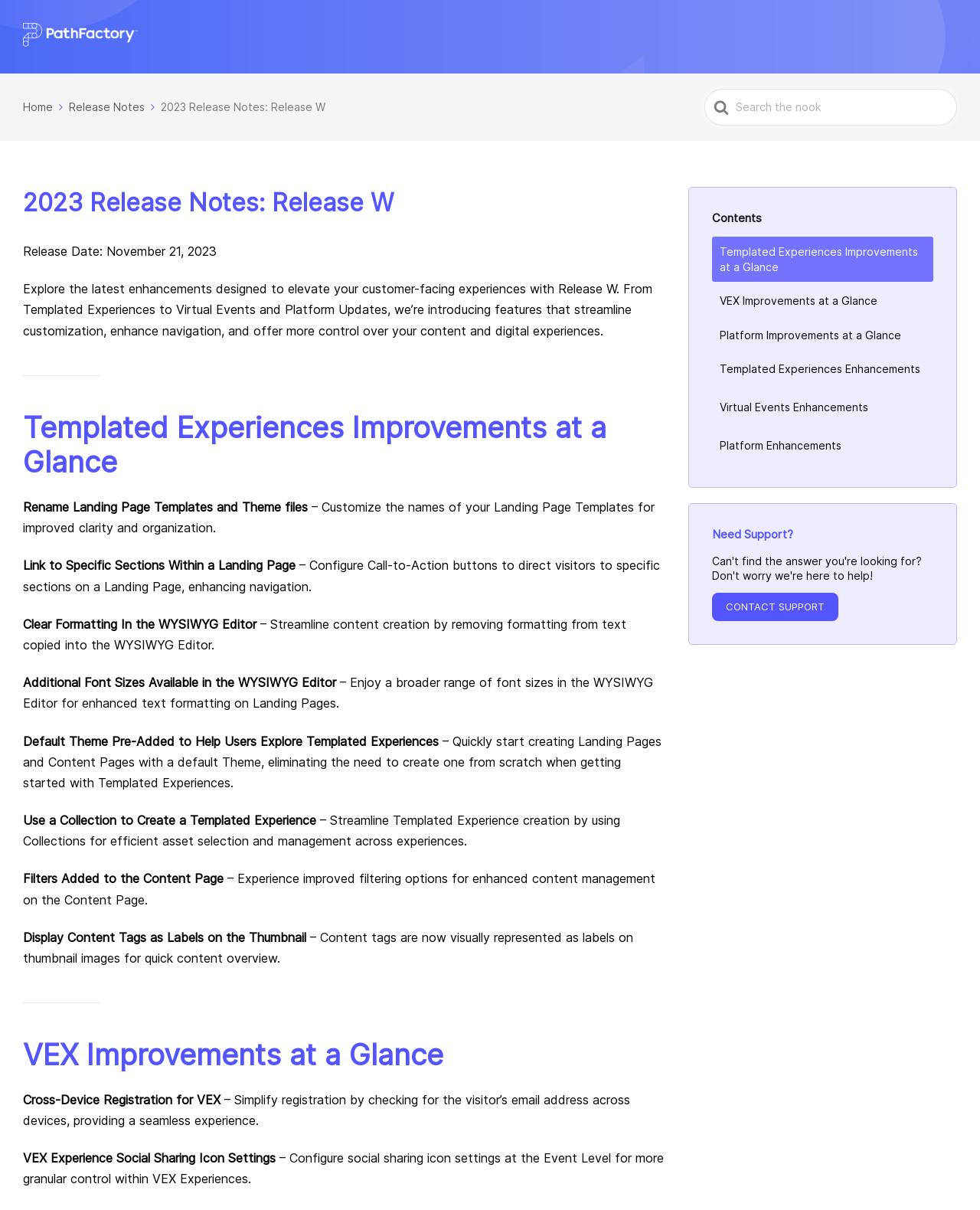What is the name of the company mentioned on the webpage?
Please respond to the question thoroughly and include all relevant details.

I found the company name by looking at the top-left corner of the webpage, where the logo and company name 'PathFactory' are displayed.